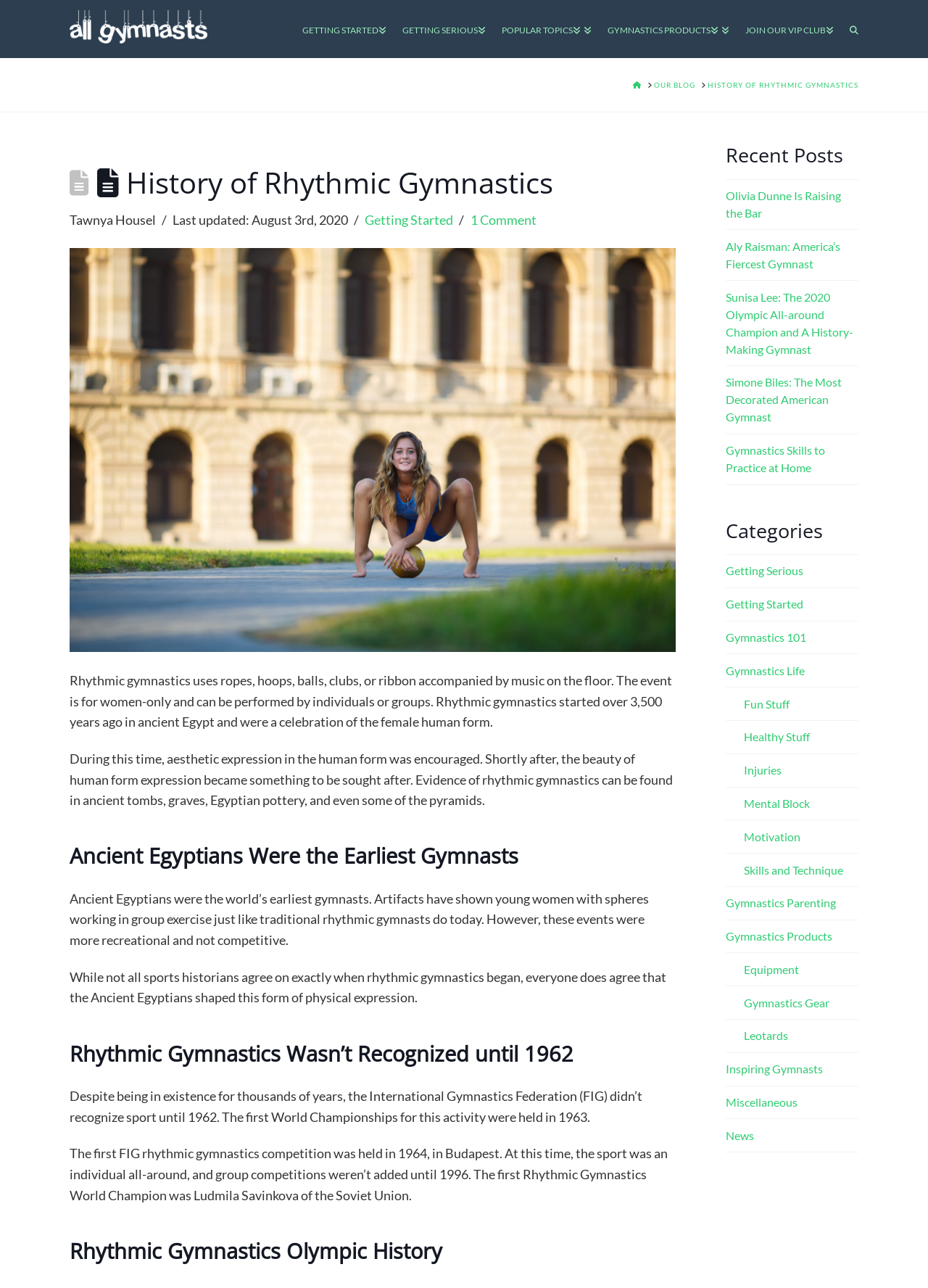Locate the bounding box coordinates of the item that should be clicked to fulfill the instruction: "Read the article about the history of rhythmic gymnastics".

[0.075, 0.13, 0.728, 0.154]